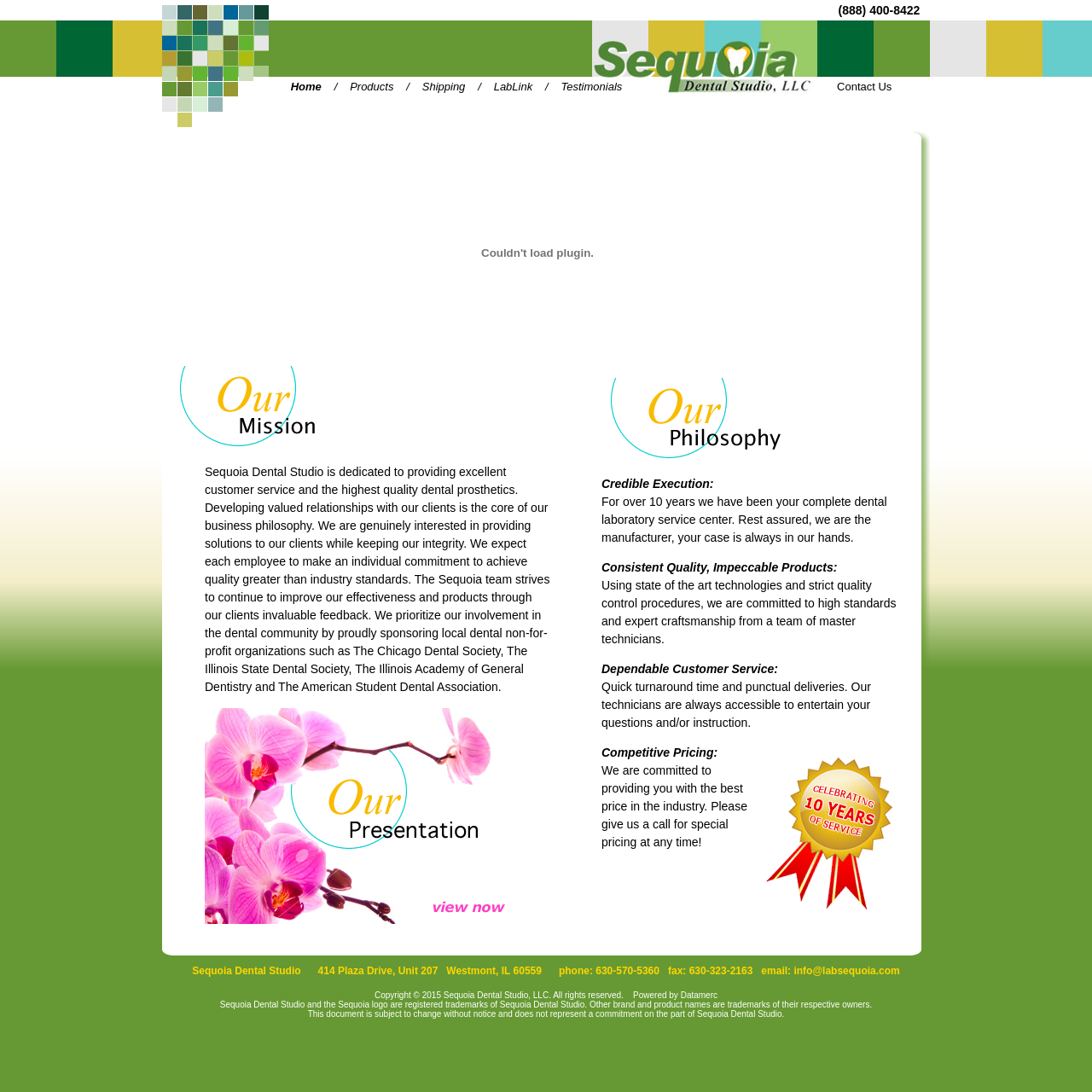Give the bounding box coordinates for this UI element: "alt="Sequoia Dental Studio Presentation"". The coordinates should be four float numbers between 0 and 1, arranged as [left, top, right, bottom].

[0.188, 0.836, 0.484, 0.848]